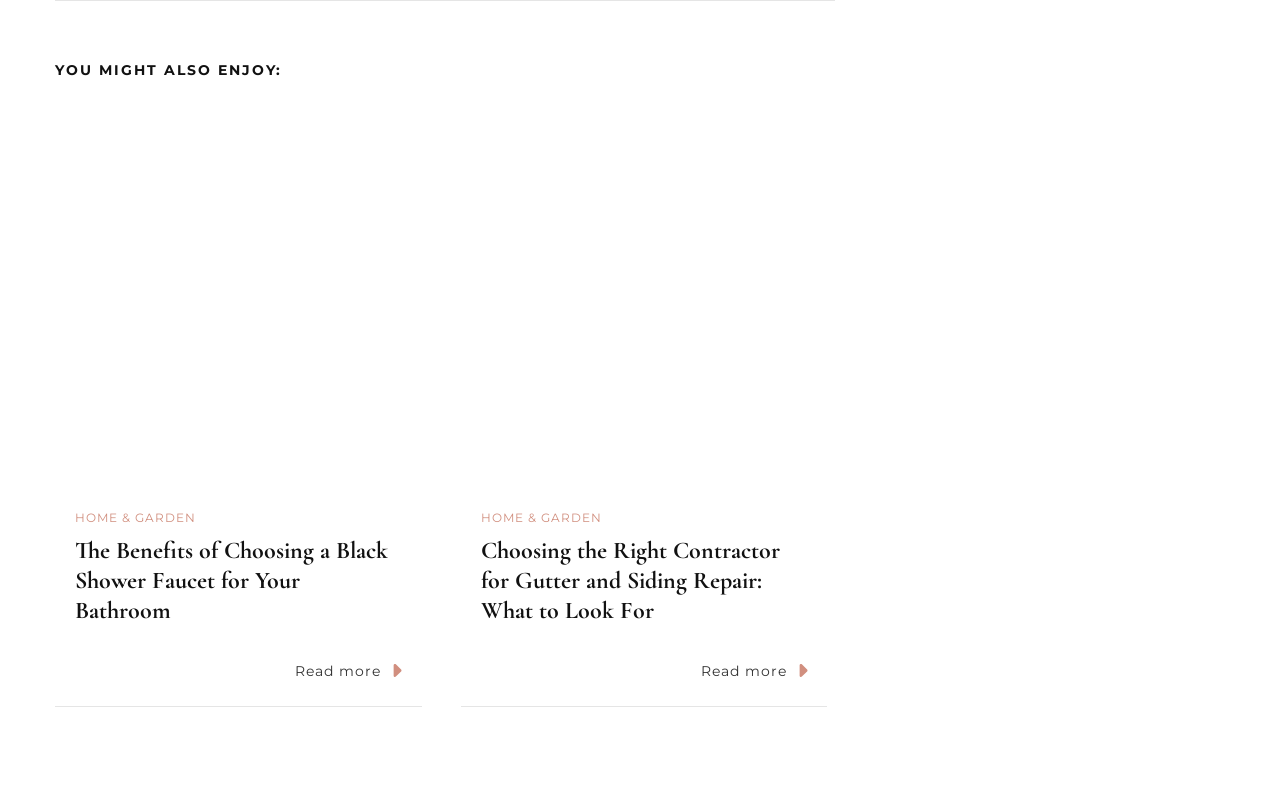Identify the bounding box coordinates of the region I need to click to complete this instruction: "Explore the benefits of employing a local contract painter".

[0.043, 0.968, 0.329, 0.995]